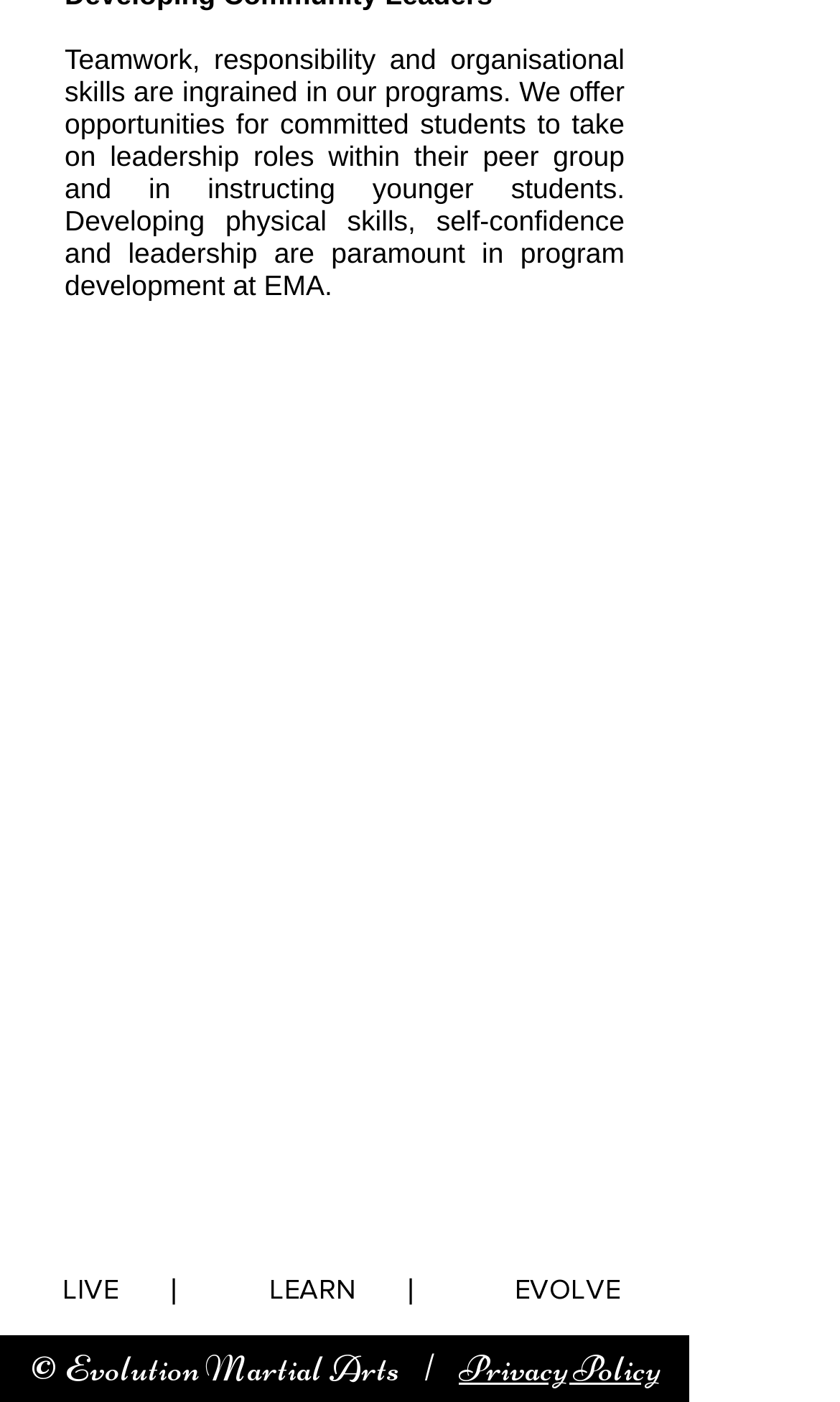Reply to the question below using a single word or brief phrase:
How many headings are there on the webpage?

3